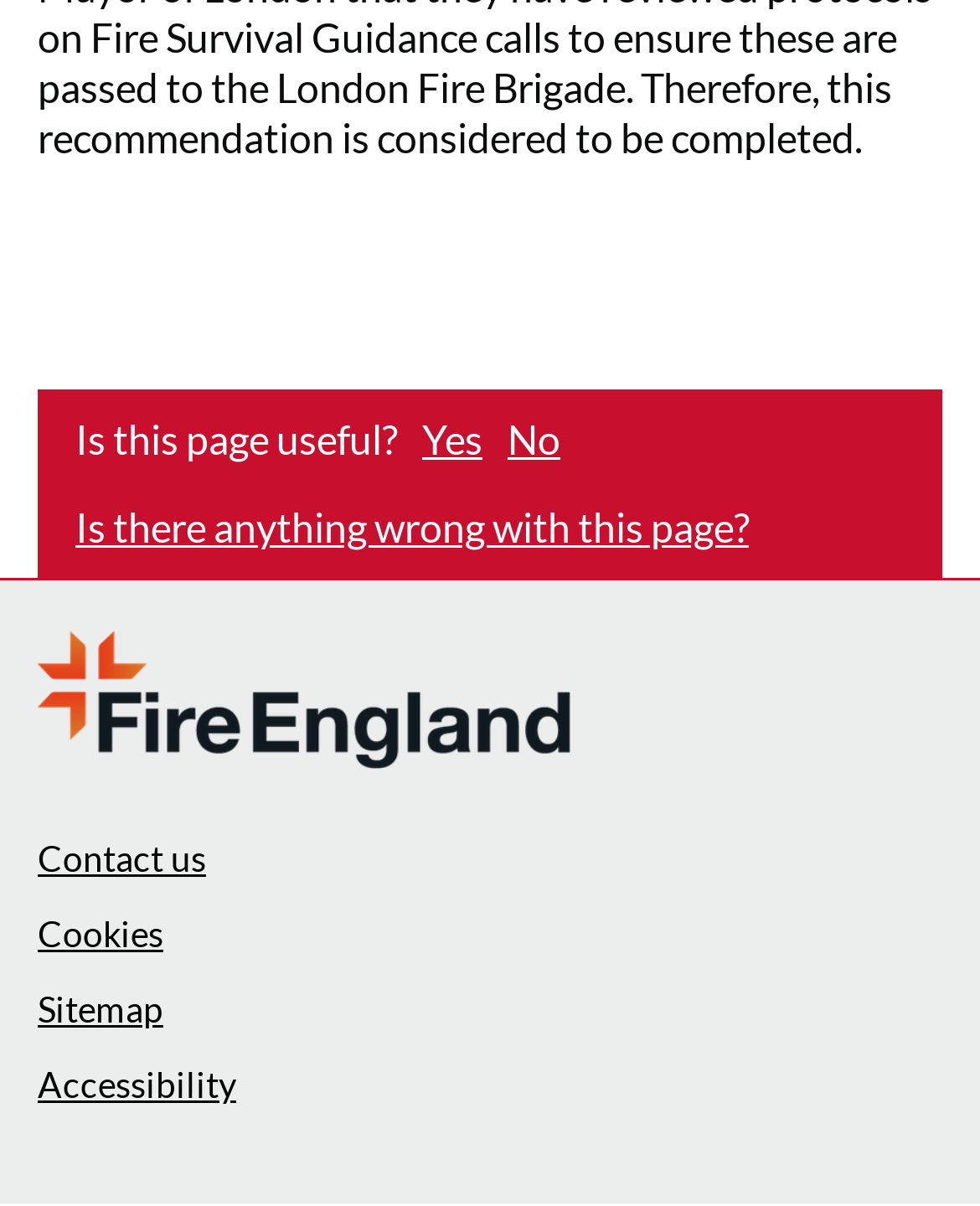Determine the bounding box coordinates of the target area to click to execute the following instruction: "Contact us."

[0.038, 0.694, 0.21, 0.729]